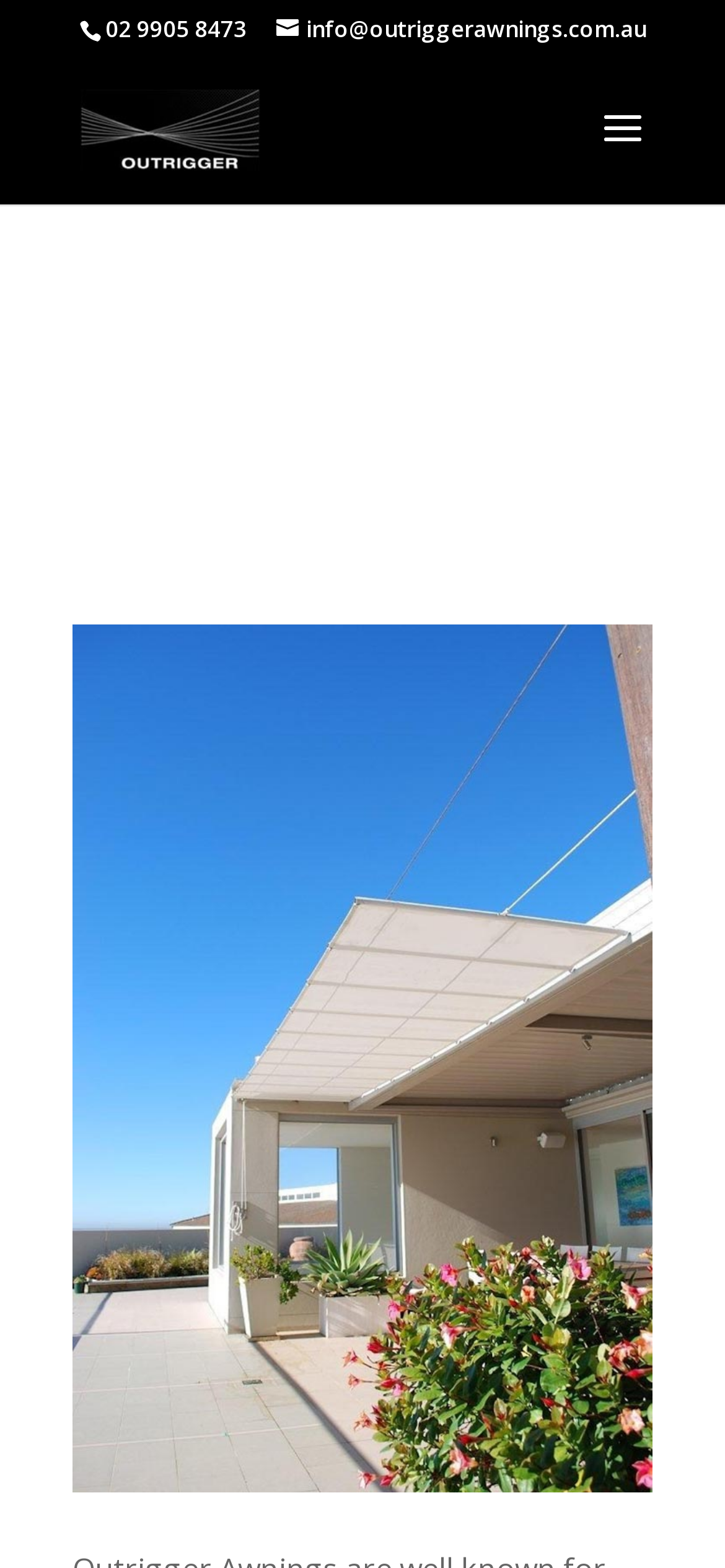Please provide a comprehensive response to the question below by analyzing the image: 
What is the company name?

I found the company name by looking at the link element with the text 'Outrigger' located at the top of the webpage, with a bounding box coordinate of [0.11, 0.07, 0.359, 0.092]. This element also has an image with the same name, which suggests that it is the company logo.